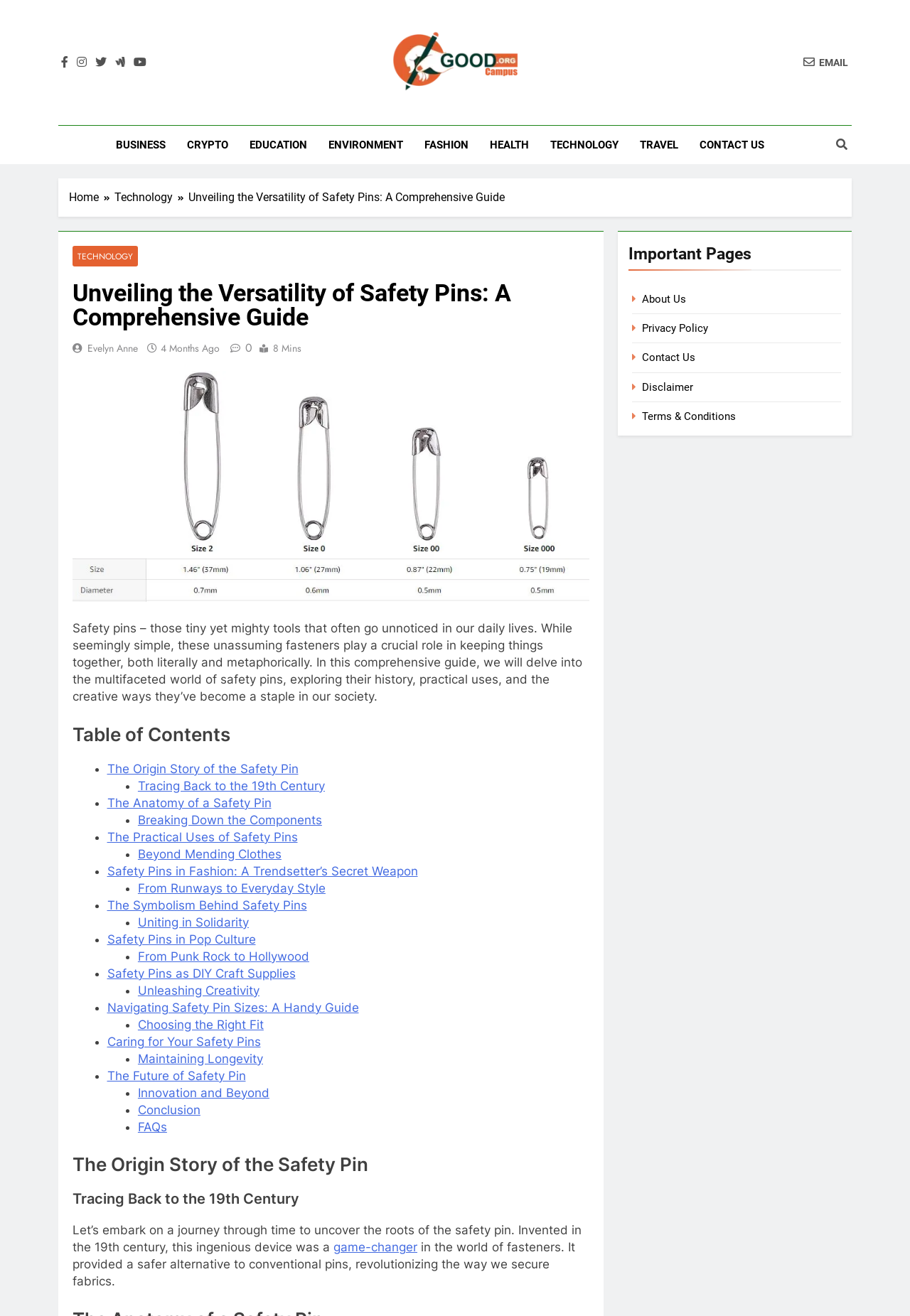Determine the main heading of the webpage and generate its text.

Unveiling the Versatility of Safety Pins: A Comprehensive Guide